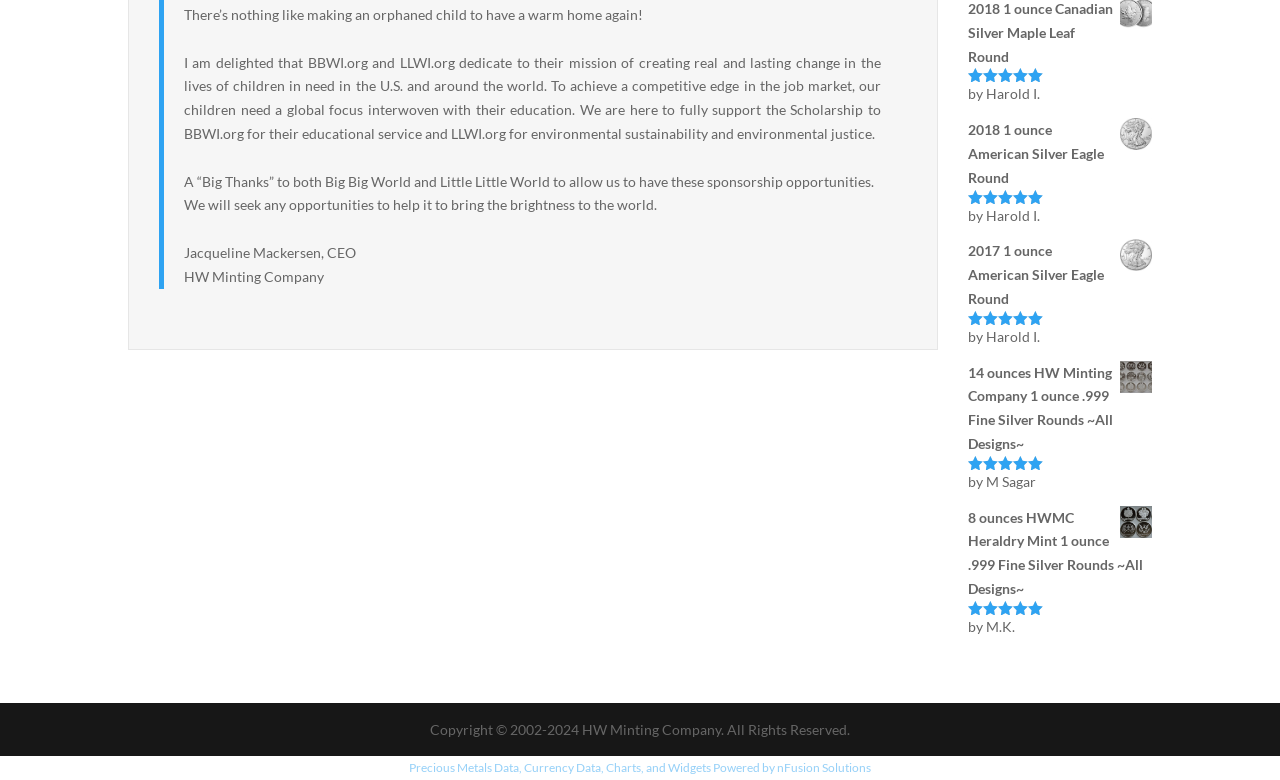Determine the bounding box coordinates (top-left x, top-left y, bottom-right x, bottom-right y) of the UI element described in the following text: Powered by nFusion Solutions

[0.557, 0.975, 0.68, 0.994]